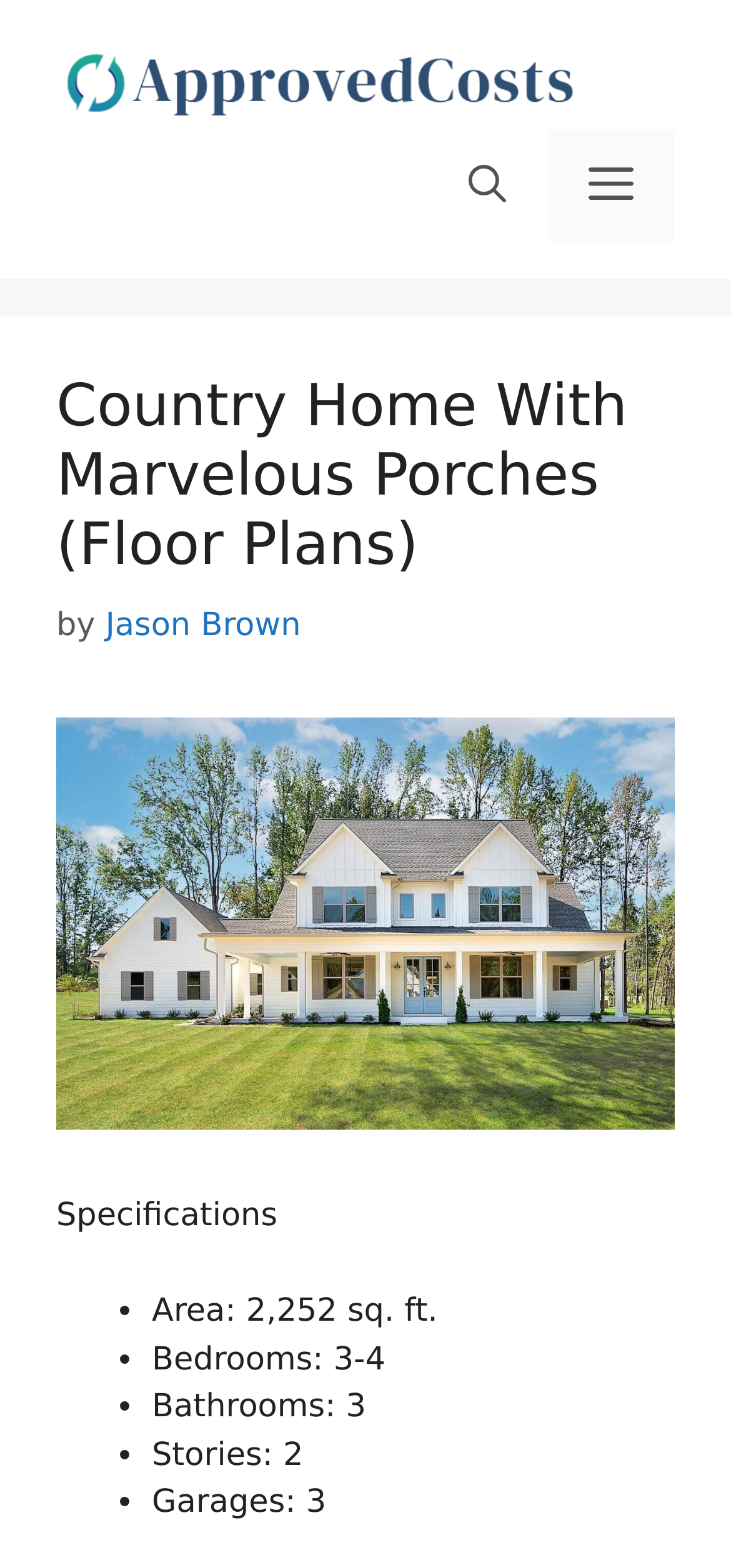What is the area of the country home?
Using the image, give a concise answer in the form of a single word or short phrase.

2,252 sq. ft.